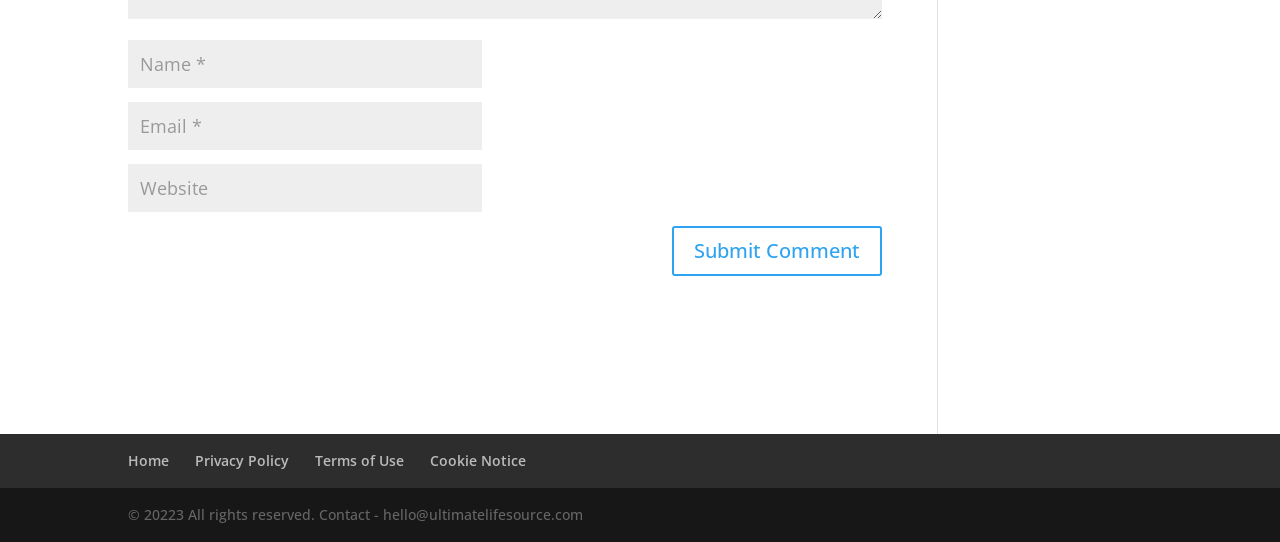Locate the bounding box coordinates of the element I should click to achieve the following instruction: "Sign up for the newsletter".

None